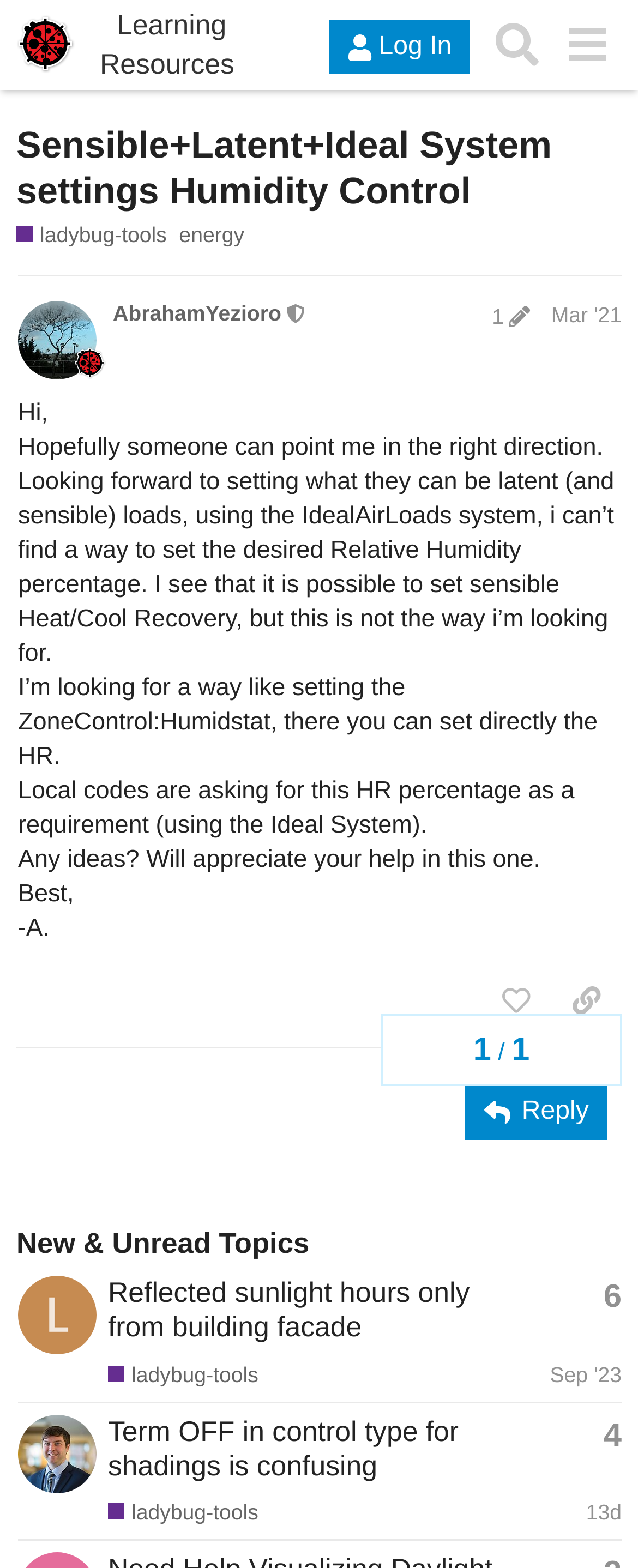Determine the title of the webpage and give its text content.

Sensible+Latent+Ideal System settings Humidity Control